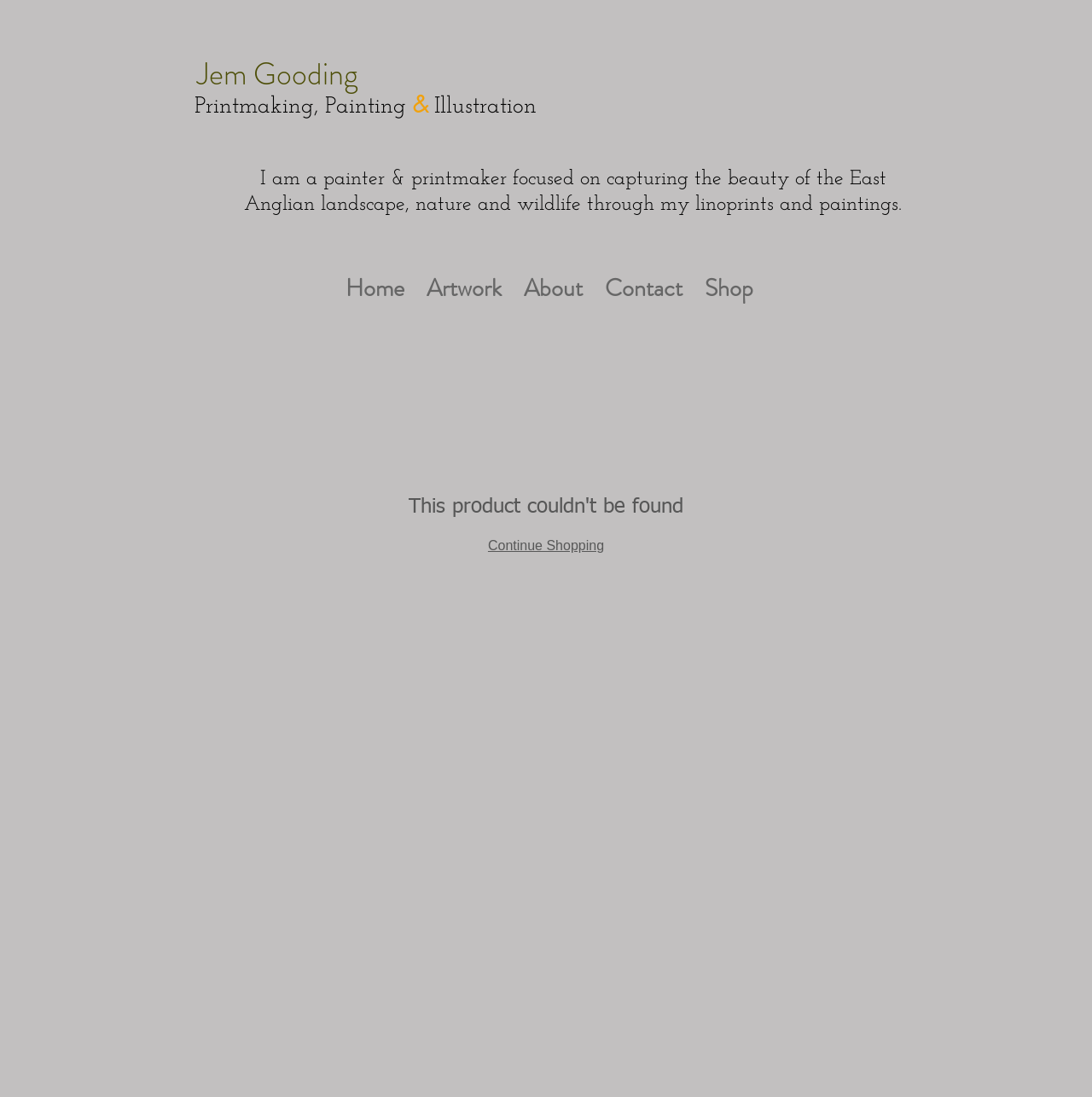Identify the bounding box coordinates for the UI element described by the following text: "aria-label="Instagram Social Icon"". Provide the coordinates as four float numbers between 0 and 1, in the format [left, top, right, bottom].

[0.643, 0.047, 0.673, 0.078]